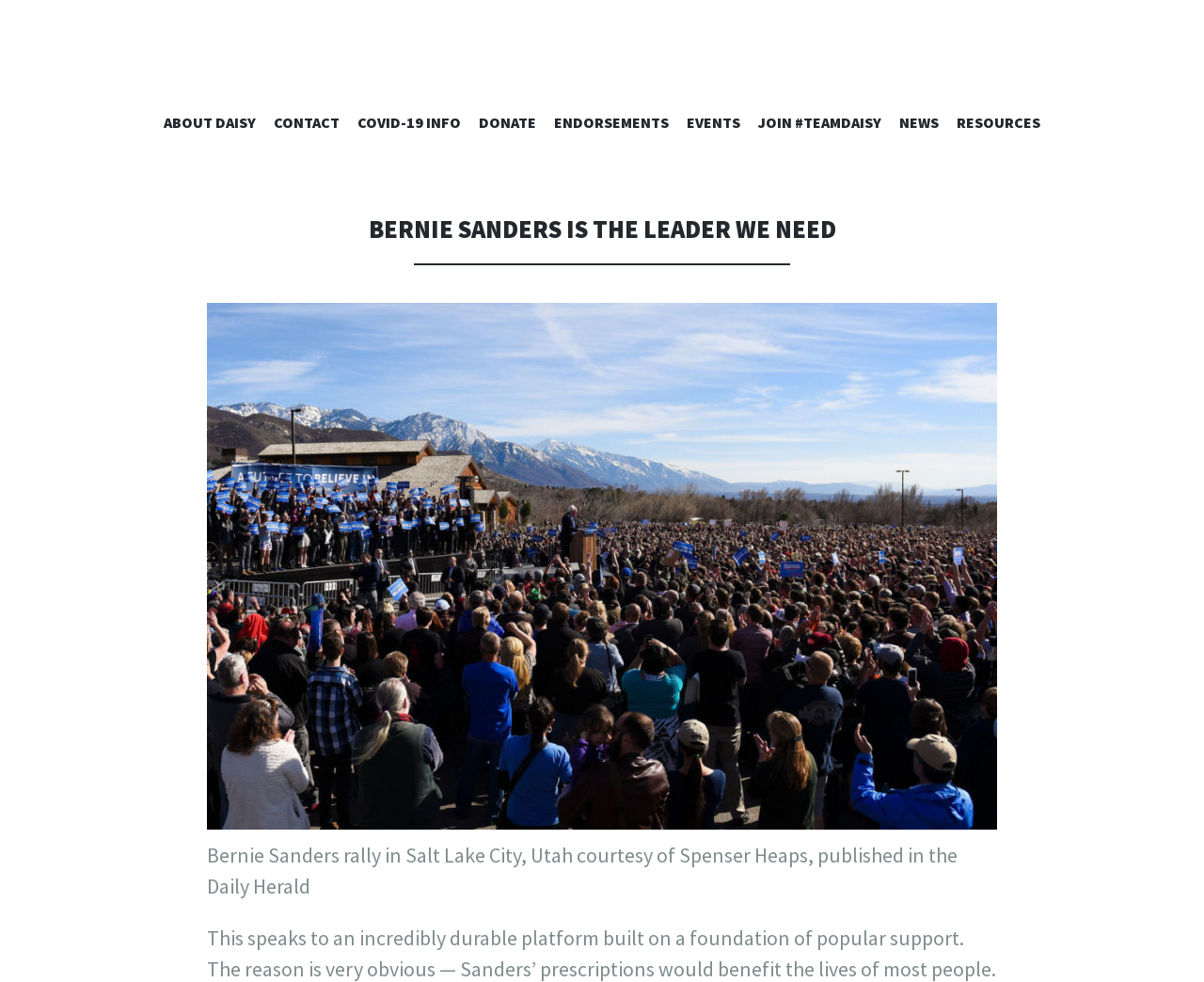Identify the bounding box coordinates of the section that should be clicked to achieve the task described: "Check the author of the post".

None